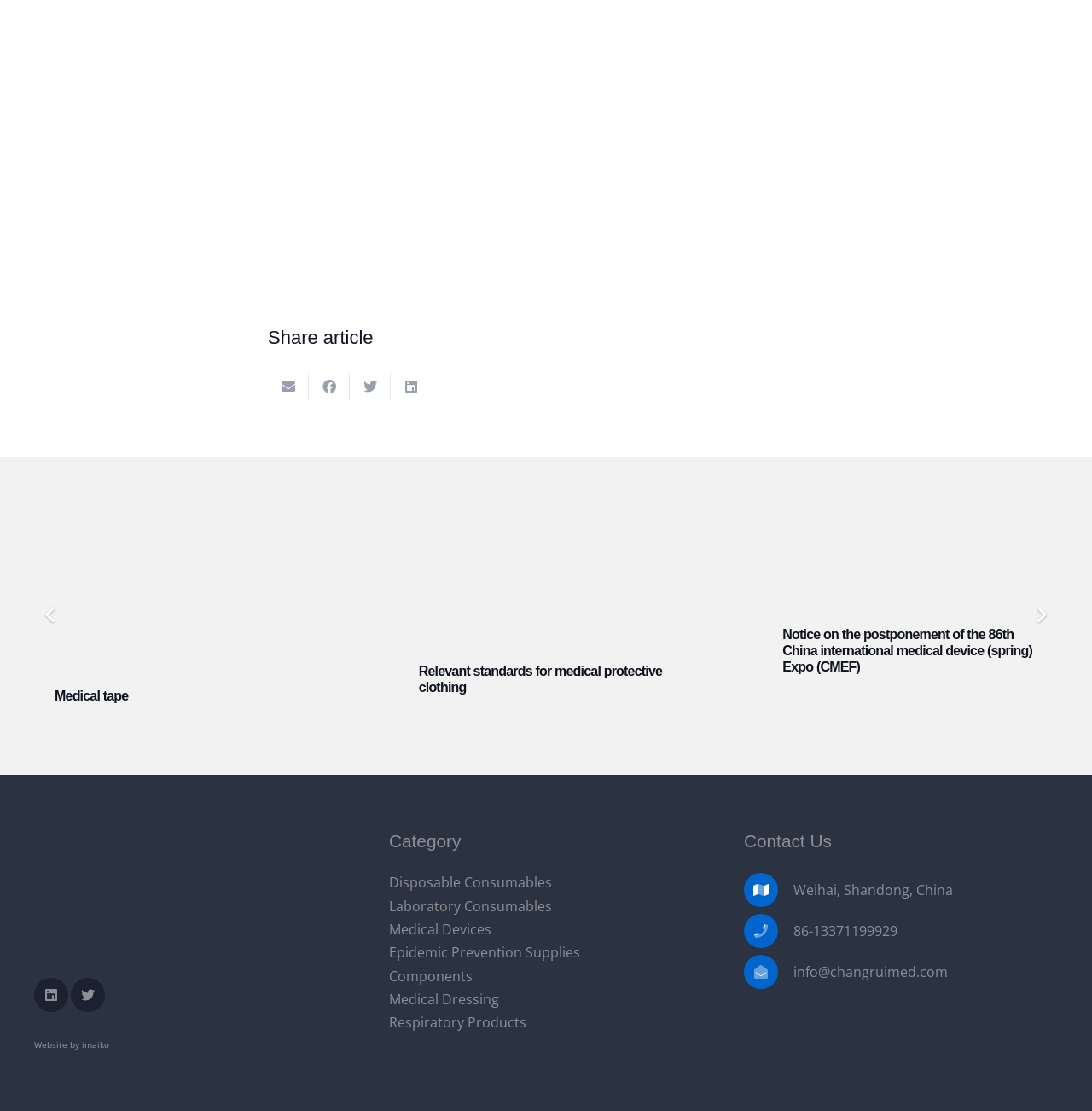Predict the bounding box of the UI element that fits this description: "info@changruimed.com".

[0.727, 0.864, 0.868, 0.886]